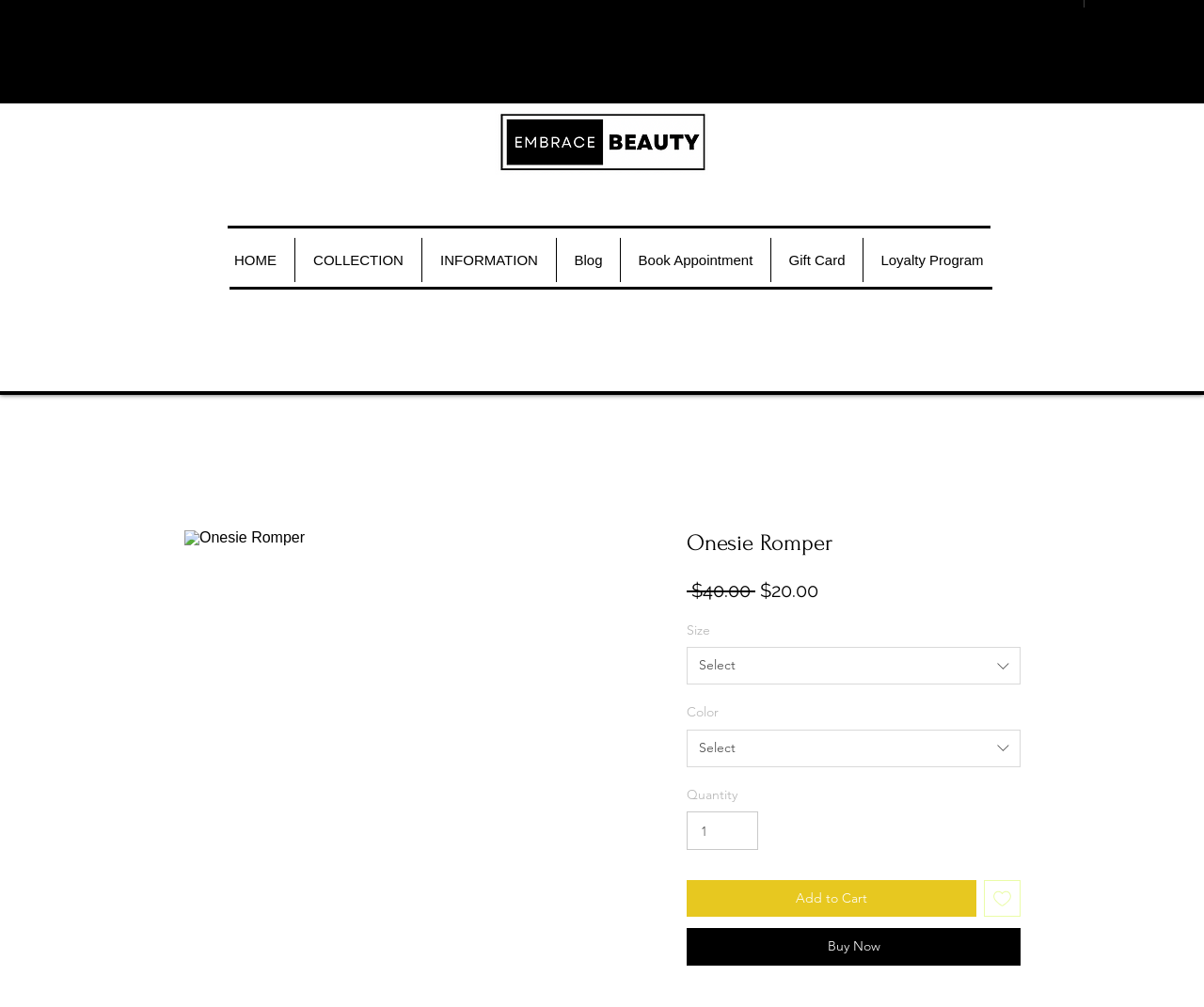Locate the bounding box coordinates of the element I should click to achieve the following instruction: "Add to cart".

[0.57, 0.874, 0.811, 0.91]